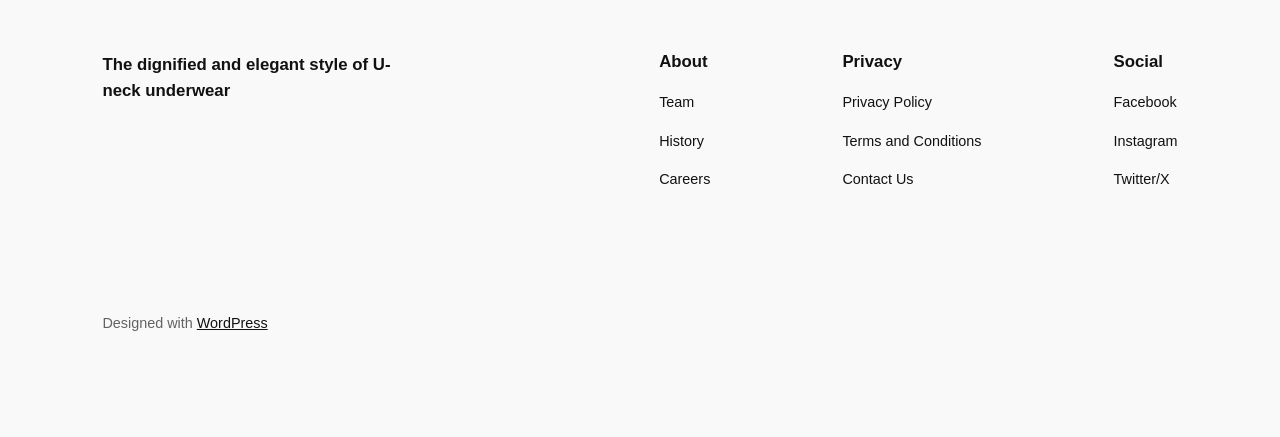Can you find the bounding box coordinates of the area I should click to execute the following instruction: "Learn about the team"?

[0.515, 0.209, 0.542, 0.26]